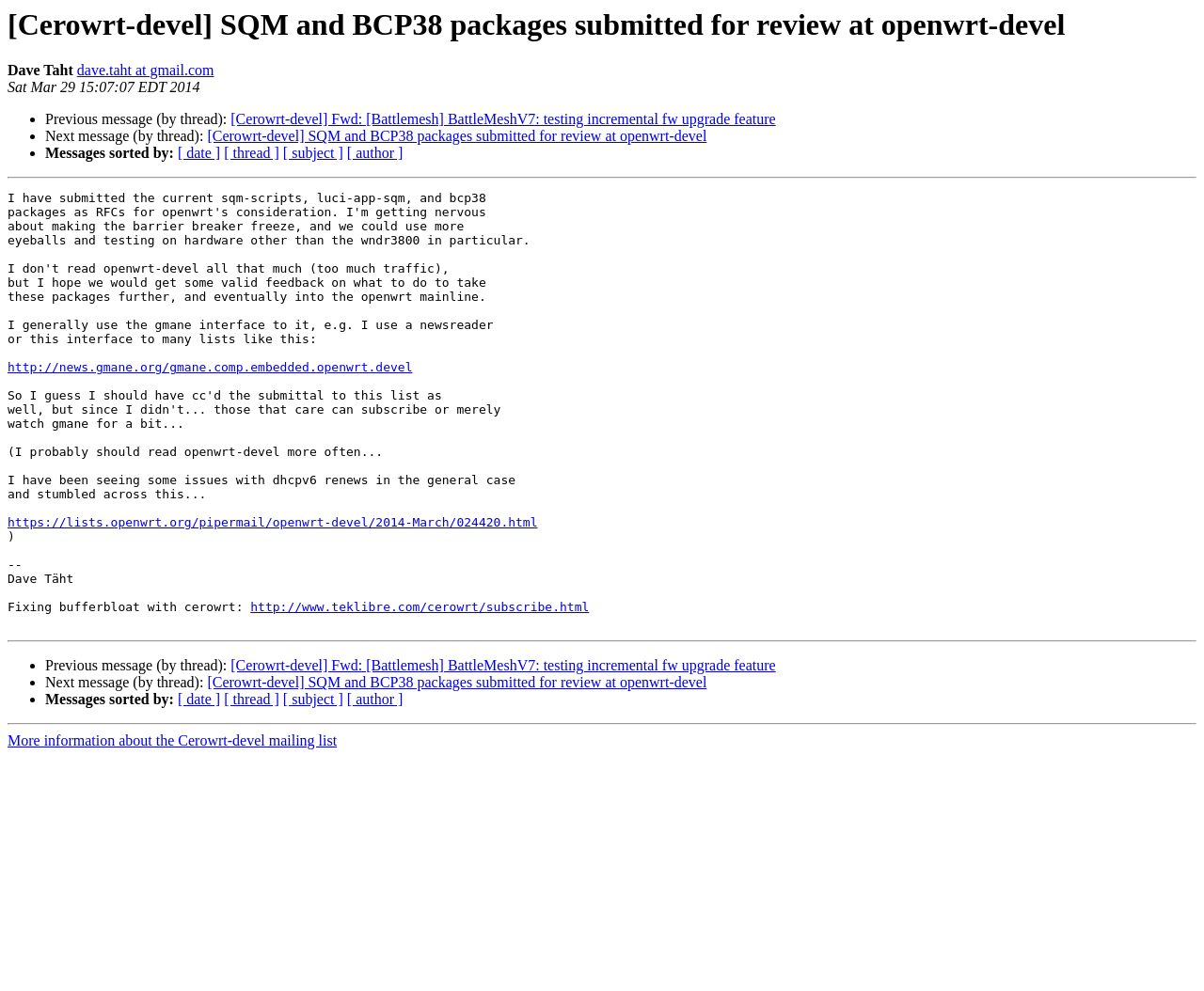Can you give a comprehensive explanation to the question given the content of the image?
Who is the author of this message?

The author of this message is identified as 'Dave Taht' based on the StaticText element with the text 'Dave Taht' at coordinates [0.006, 0.063, 0.061, 0.079].